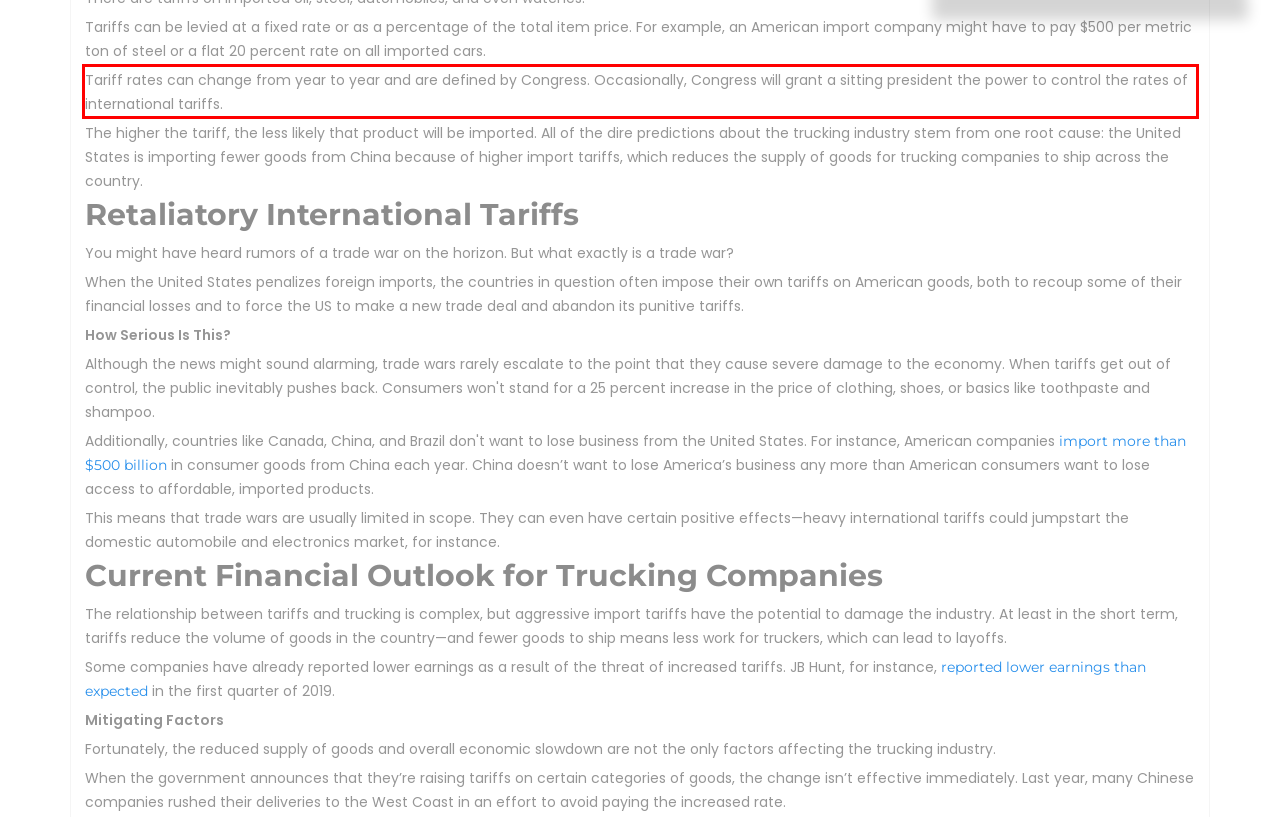Review the webpage screenshot provided, and perform OCR to extract the text from the red bounding box.

Tariff rates can change from year to year and are defined by Congress. Occasionally, Congress will grant a sitting president the power to control the rates of international tariffs.